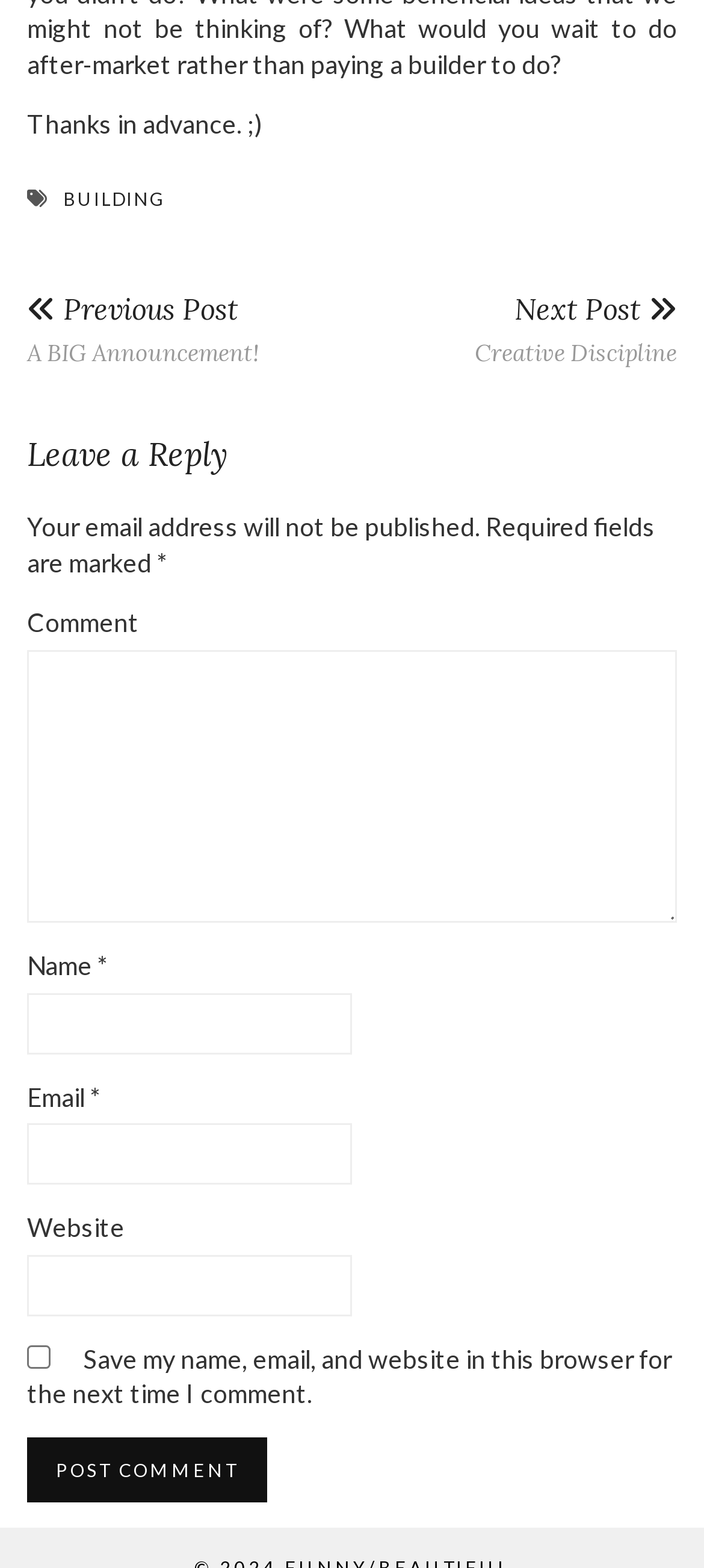Please determine the bounding box coordinates for the element with the description: "parent_node: Comment name="comment"".

[0.038, 0.415, 0.962, 0.589]